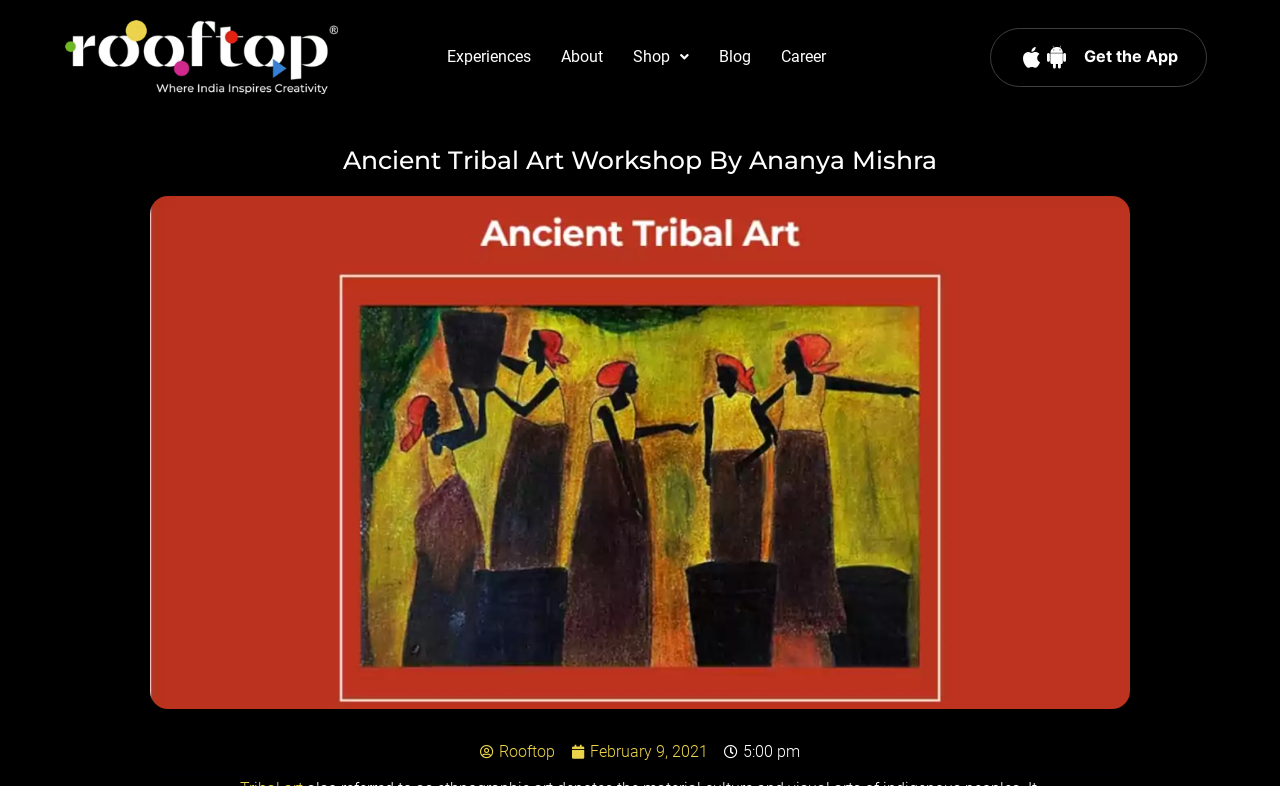Can you provide the bounding box coordinates for the element that should be clicked to implement the instruction: "Explore Experiences"?

[0.337, 0.043, 0.426, 0.102]